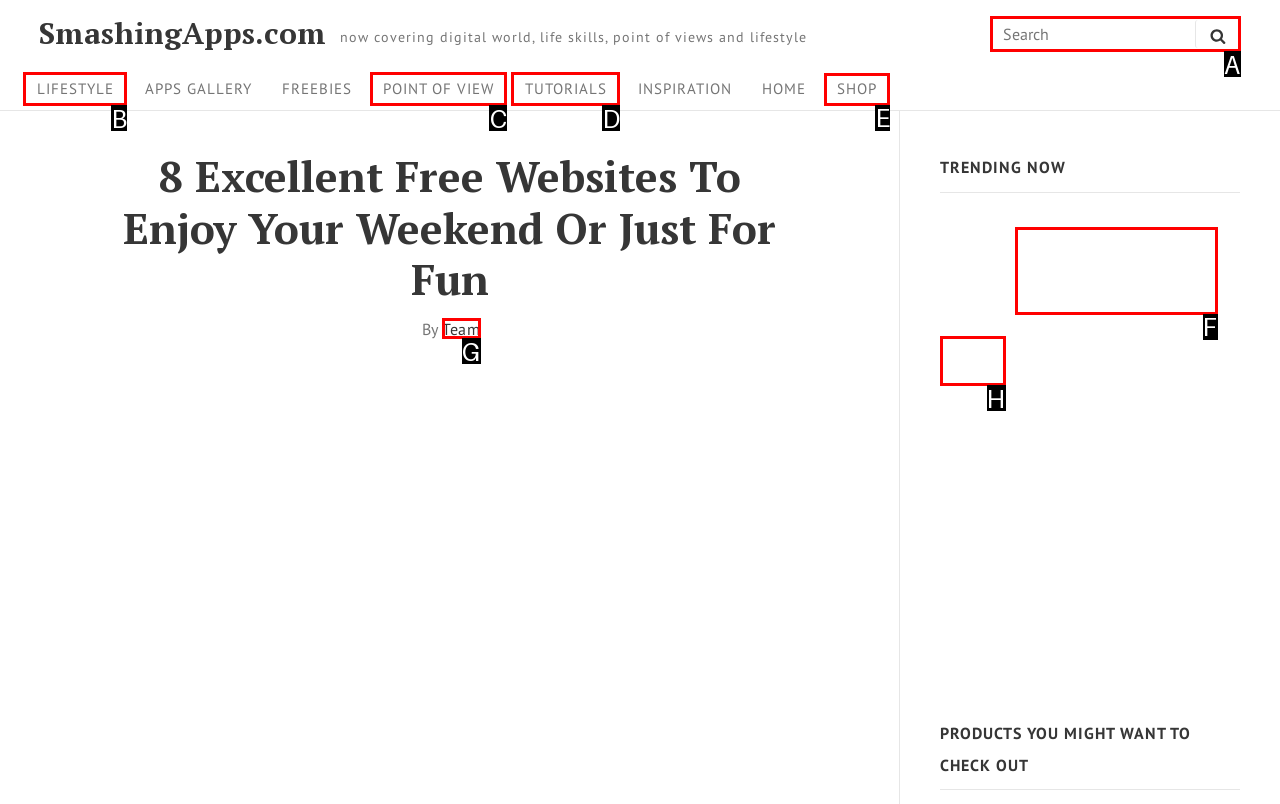Figure out which option to click to perform the following task: Explore the SHOP
Provide the letter of the correct option in your response.

E